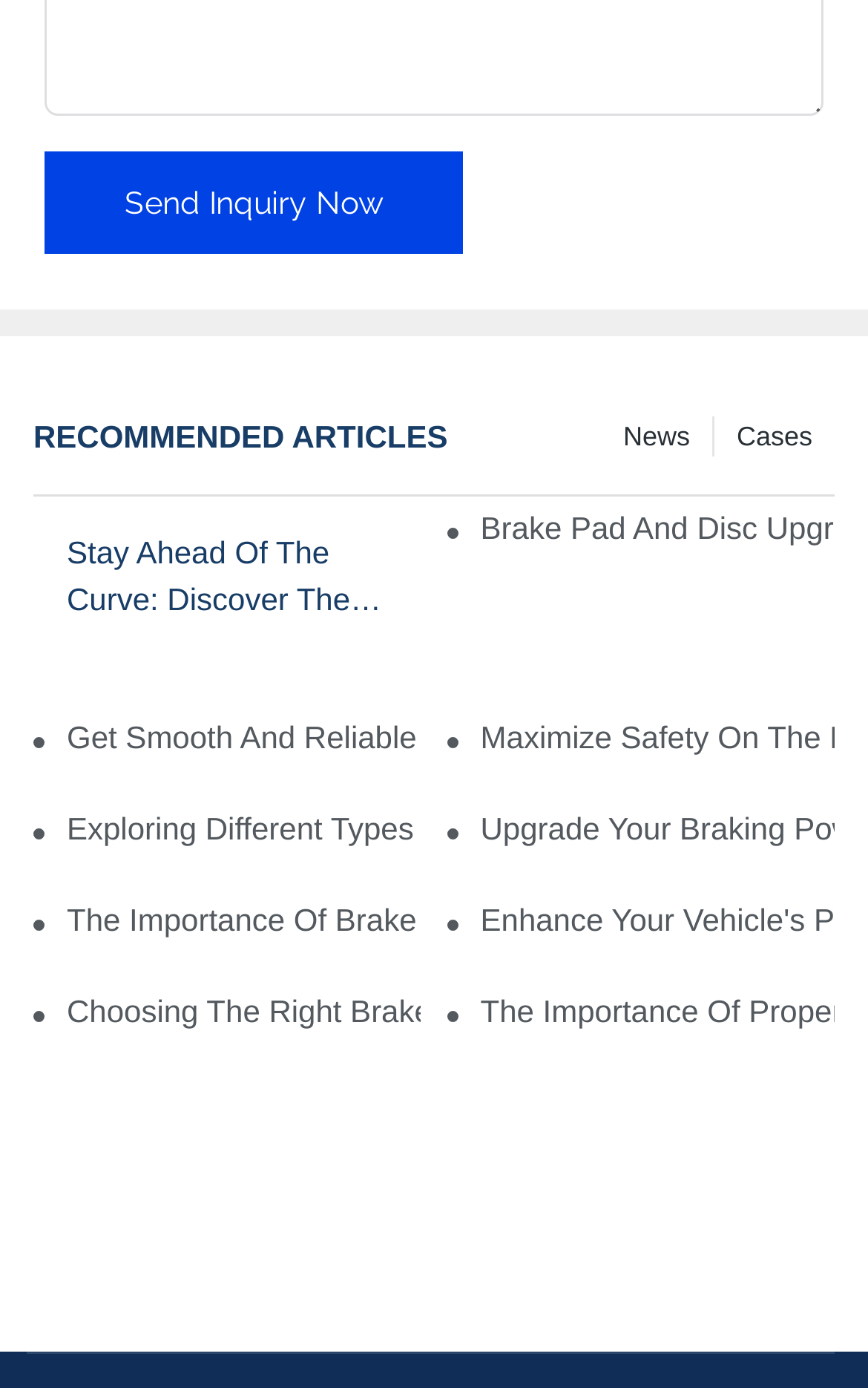How many article links are on the webpage?
Using the image provided, answer with just one word or phrase.

10